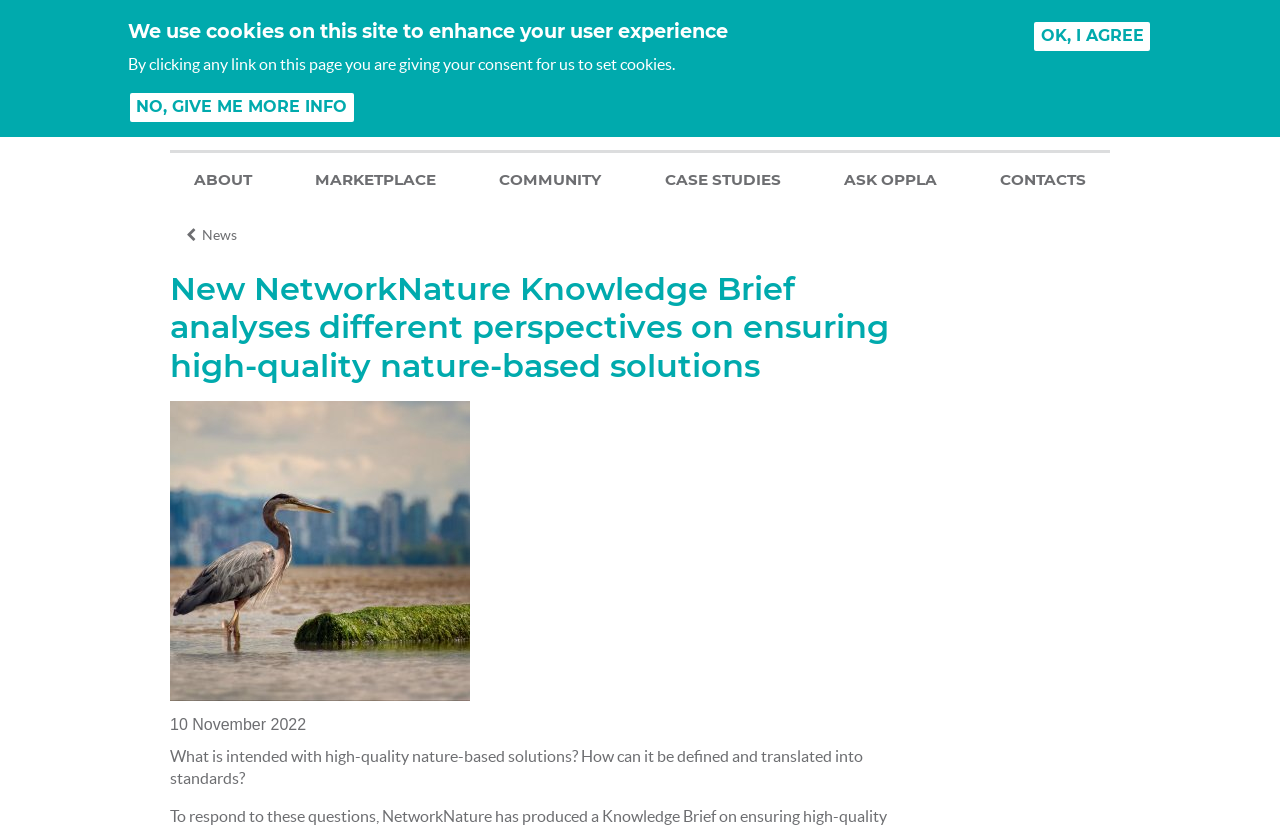Pinpoint the bounding box coordinates for the area that should be clicked to perform the following instruction: "Contact us".

[0.781, 0.204, 0.849, 0.23]